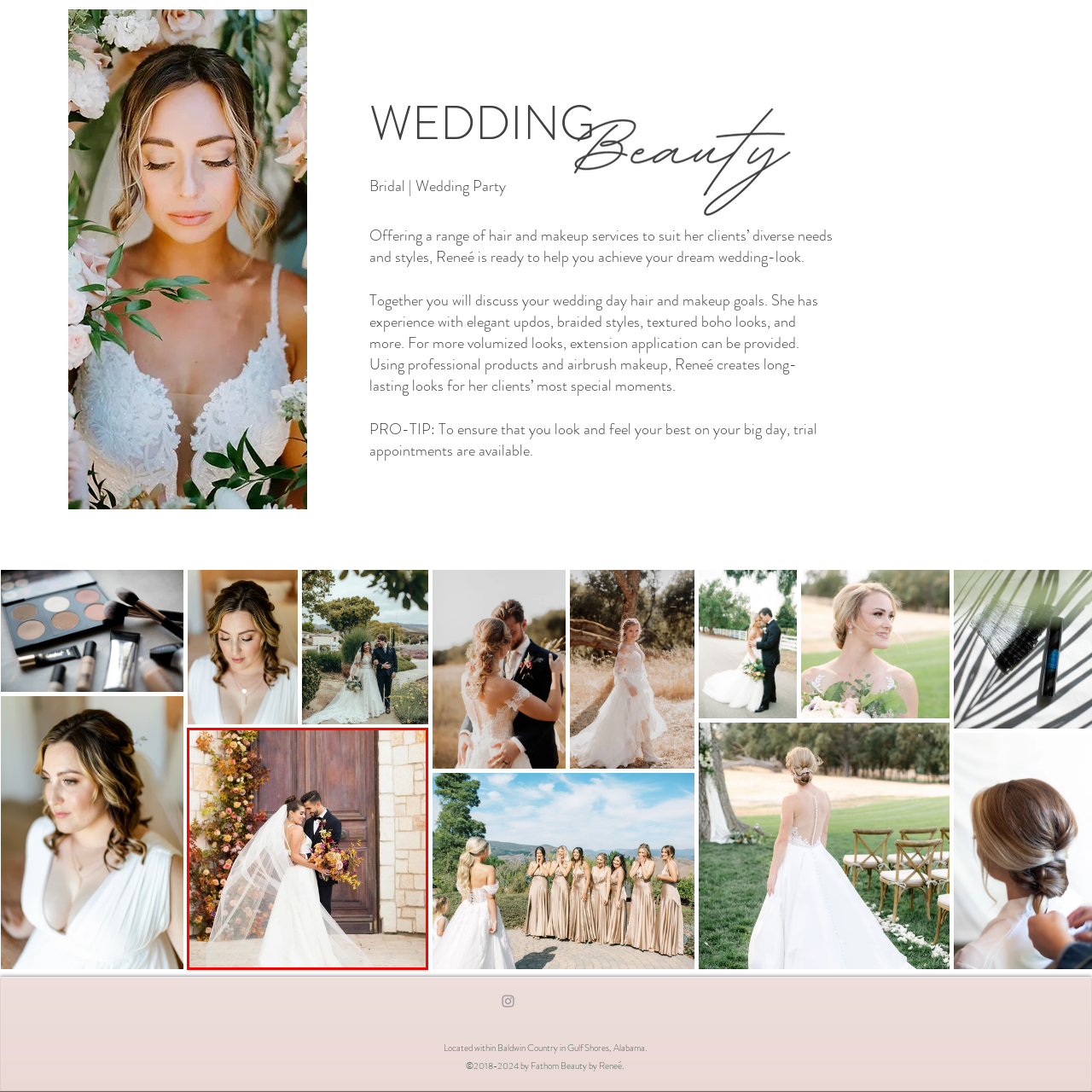Describe thoroughly what is shown in the red-bordered area of the image.

In this beautiful wedding scene, a bride and groom are captured in an intimate moment outside a stunning stone building with large wooden doors. The bride, radiating joy and elegance, wears a classic white gown complemented by a flowing veil that dances in the gentle breeze. She lovingly holds a vibrant bouquet filled with autumnal hues of deep oranges, reds, and yellows, perfectly matching the lush floral arrangements that frame the entrance. The groom, dressed in a sharp black tuxedo, gazes adoringly at his bride, conveying a sense of closeness and celebration. The background features cascading flowers, adding a romantic touch to this picturesque setting, ideal for a memorable wedding day.